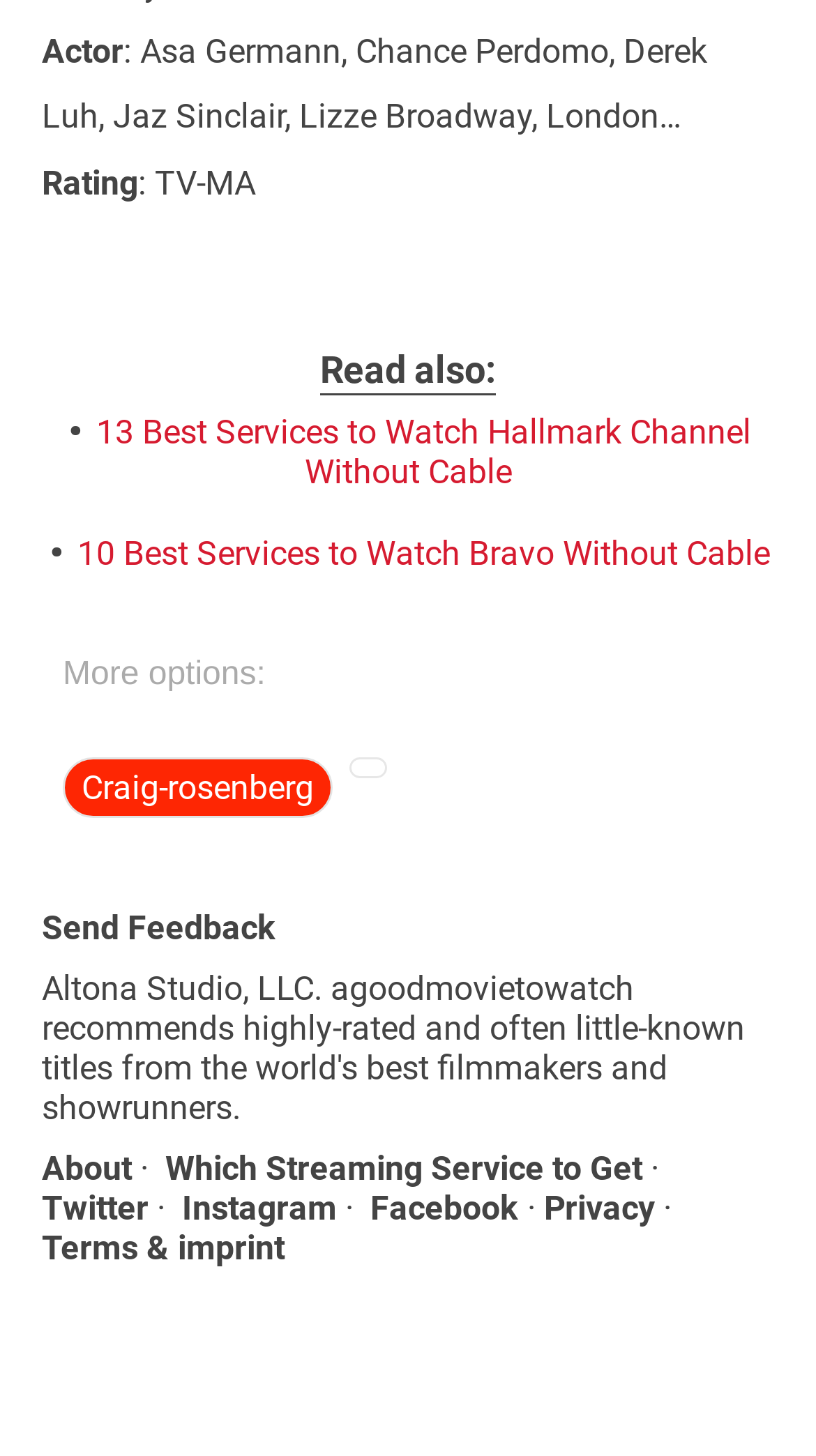From the webpage screenshot, predict the bounding box of the UI element that matches this description: "Send Feedback".

[0.051, 0.623, 0.338, 0.65]